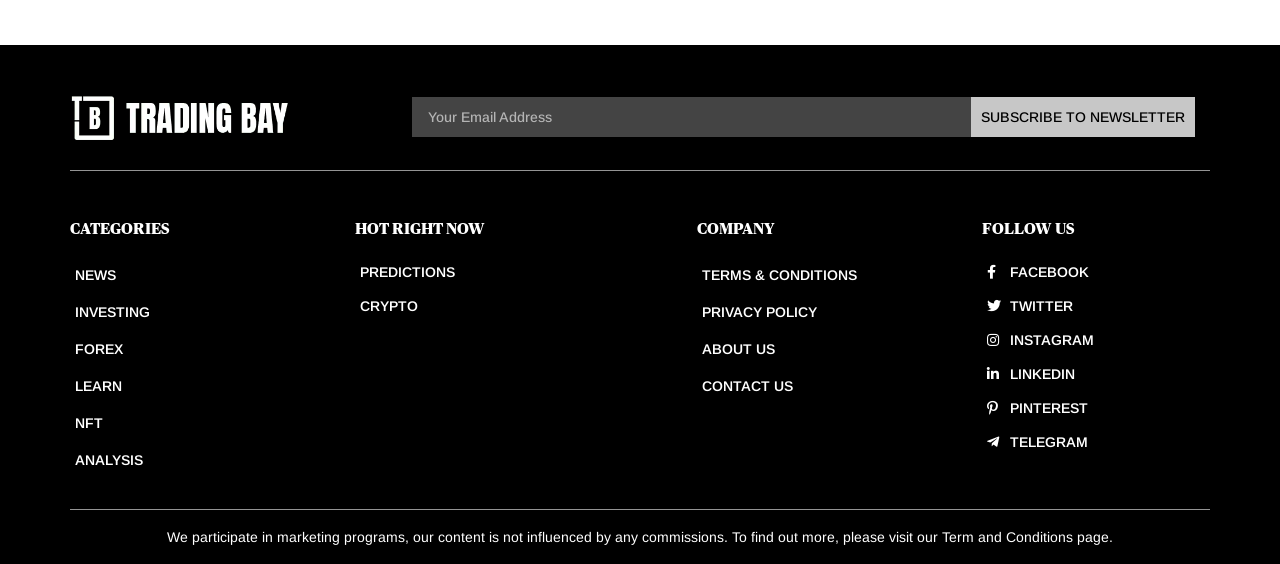What is the purpose of the 'SUBSCRIBE TO NEWSLETTER' button?
Provide a detailed and extensive answer to the question.

The button is located next to the 'Email' textbox and is labeled as 'SUBSCRIBE TO NEWSLETTER', suggesting that it is used to submit the email address and subscribe to the website's newsletter.